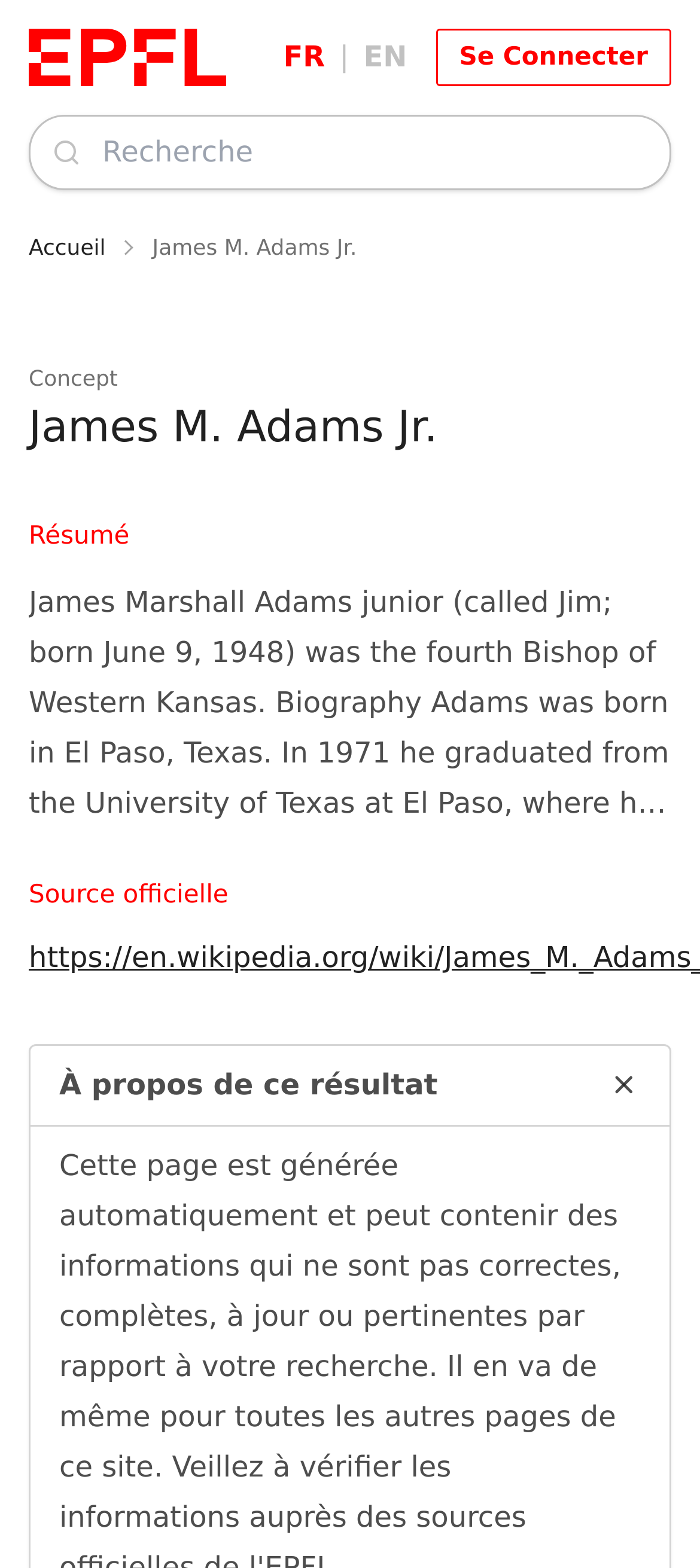Please answer the following question using a single word or phrase: 
What is the name of James M. Adams Jr.'s wife?

Stacy